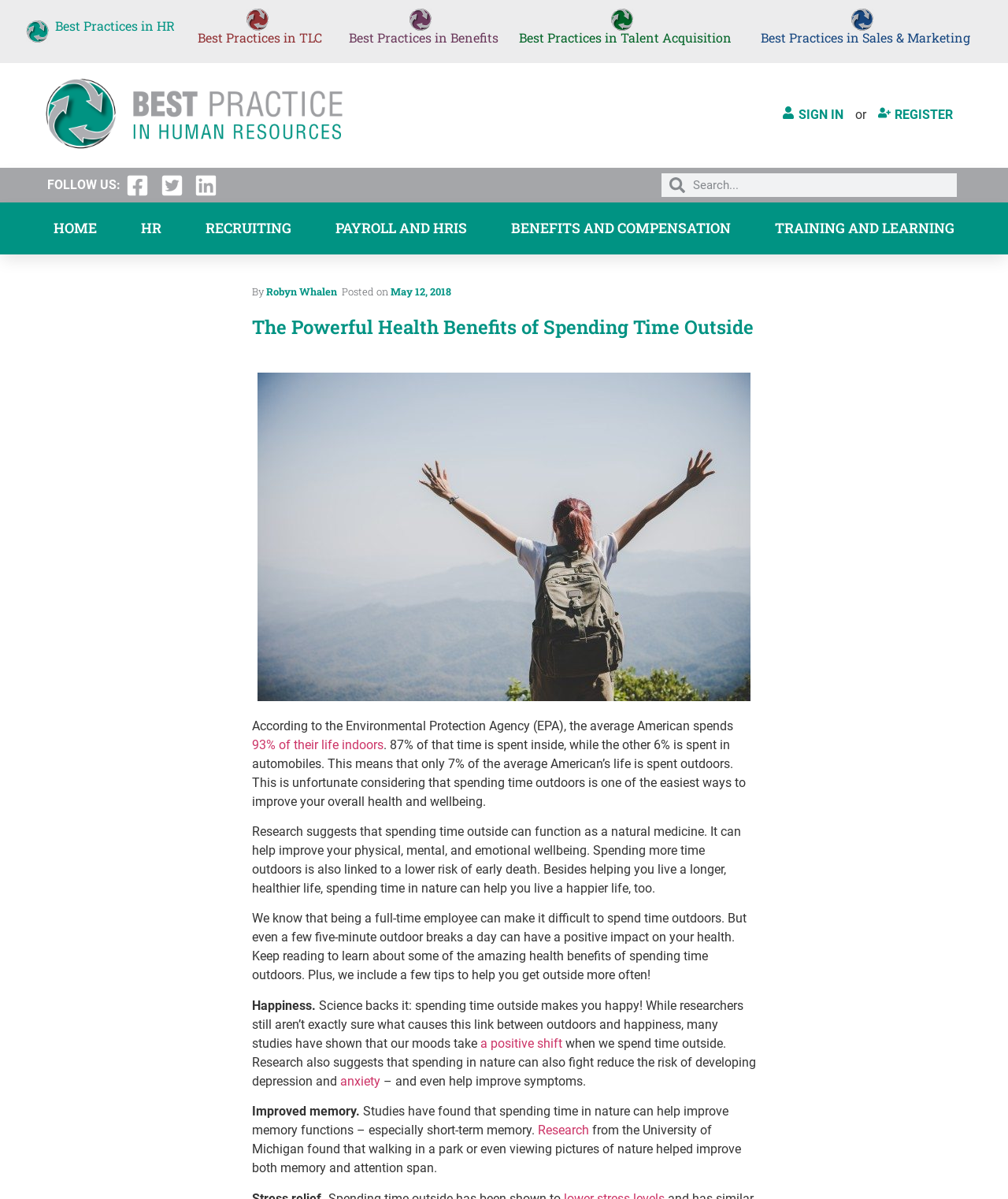What is the topic of the article?
Refer to the image and answer the question using a single word or phrase.

Health benefits of spending time outside